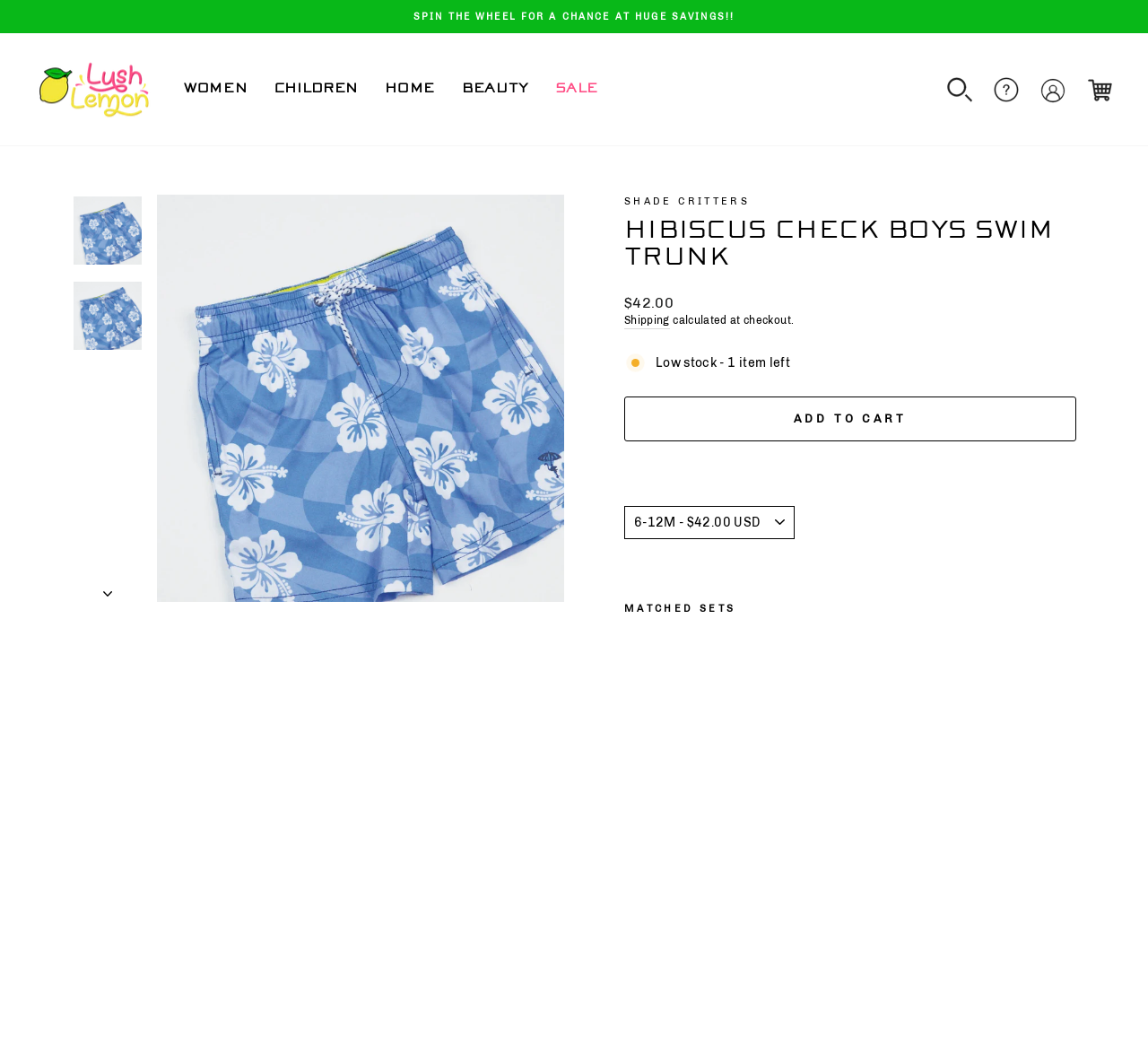Please provide the bounding box coordinates for the element that needs to be clicked to perform the instruction: "Search for products". The coordinates must consist of four float numbers between 0 and 1, formatted as [left, top, right, bottom].

[0.816, 0.068, 0.856, 0.105]